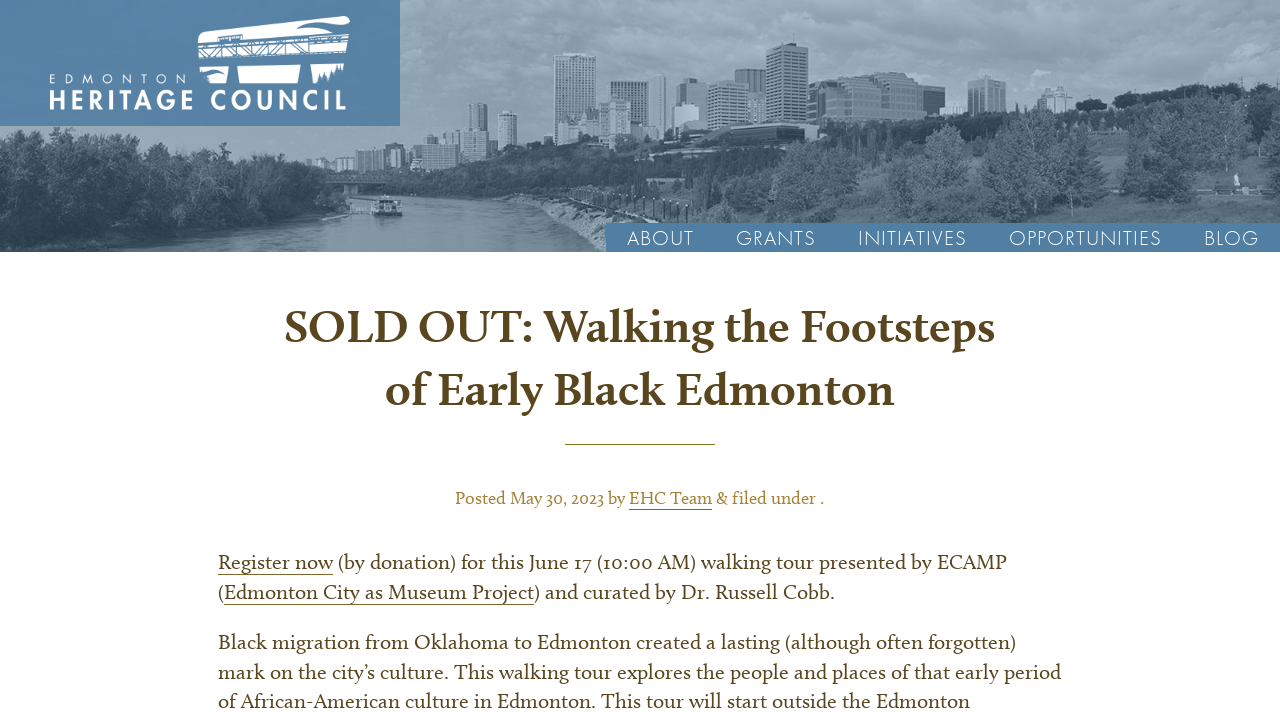Highlight the bounding box coordinates of the element that should be clicked to carry out the following instruction: "explore the initiatives". The coordinates must be given as four float numbers ranging from 0 to 1, i.e., [left, top, right, bottom].

[0.654, 0.313, 0.772, 0.354]